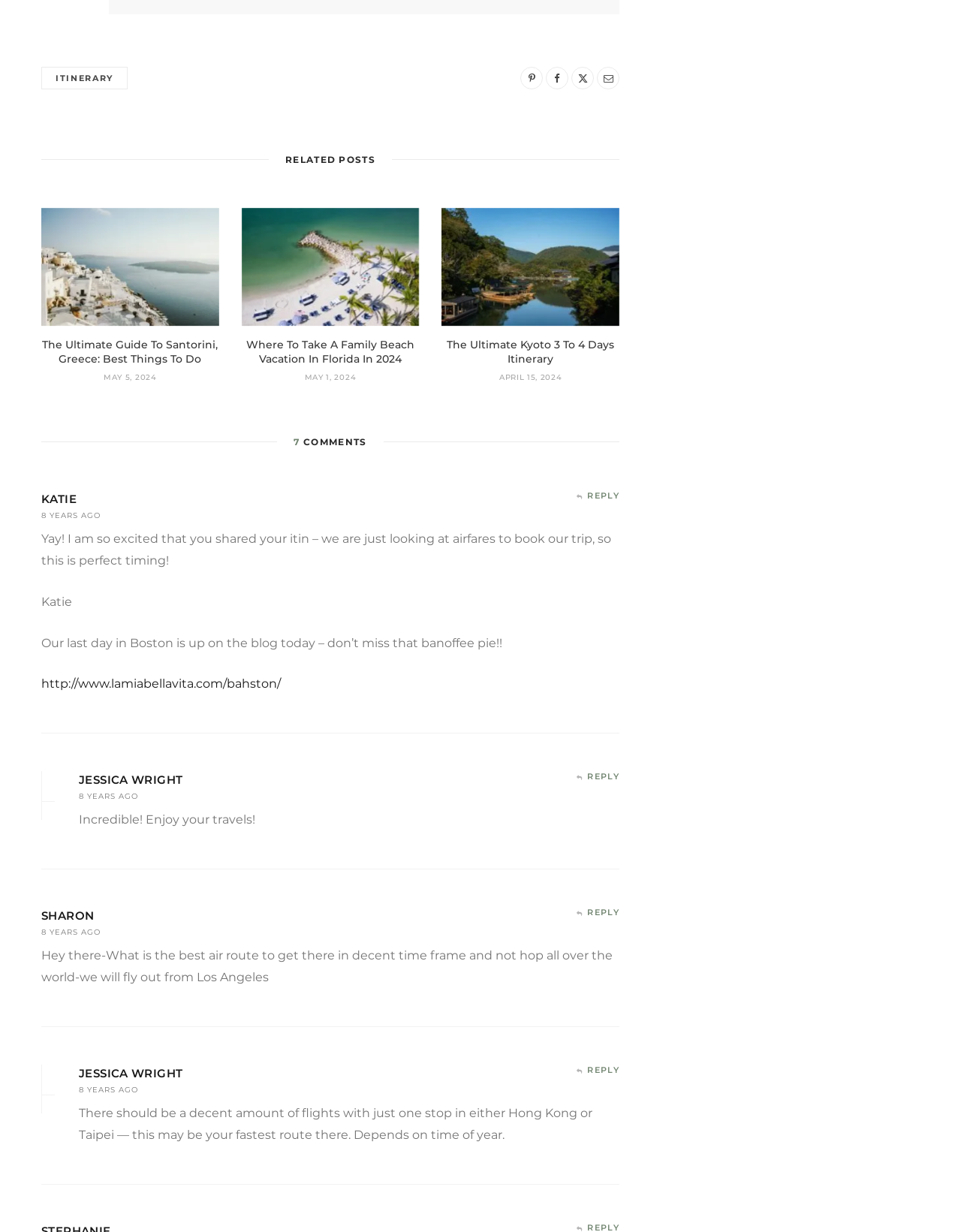Please answer the following question using a single word or phrase: 
What is the name of the person who wrote the second comment?

Jessica Wright